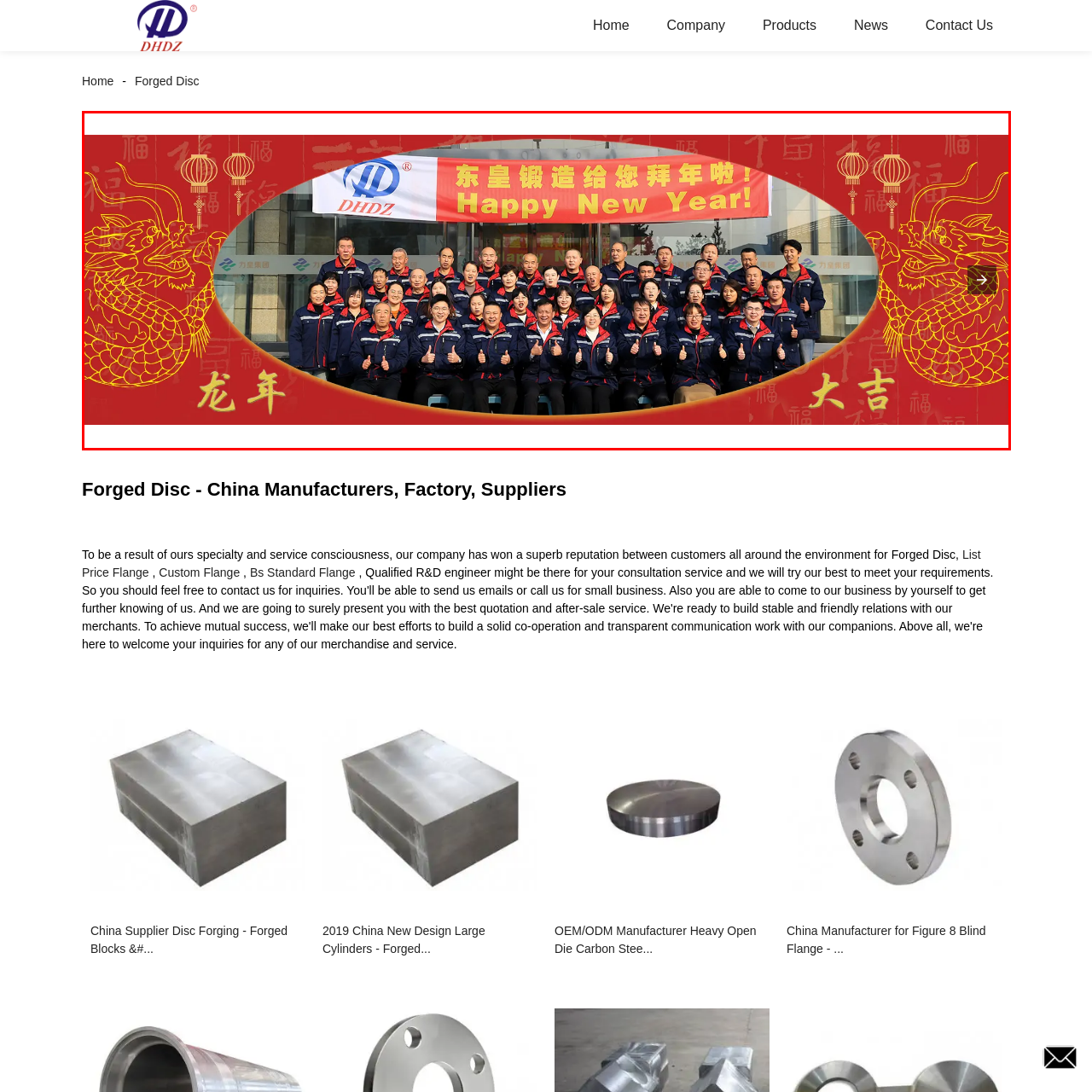Generate a detailed caption for the content inside the red bounding box.

The image captures a jubilant group of DHDZ employees celebrating the Lunar New Year, prominently displayed with a festive banner reading "Happy New Year!" in both English and Chinese. The vibrant background features traditional motifs, including dragons and red lanterns, symbolizing good fortune and joy. Clad in matching navy jackets with red accents, the employees enthusiastically pose with thumbs up, embodying a spirit of camaraderie and optimism as they gather outside their workplace. This photo not only marks the festive occasion but also highlights the collective spirit of the team at DHDZ, reflecting their commitment to unity and celebration during this important cultural moment.